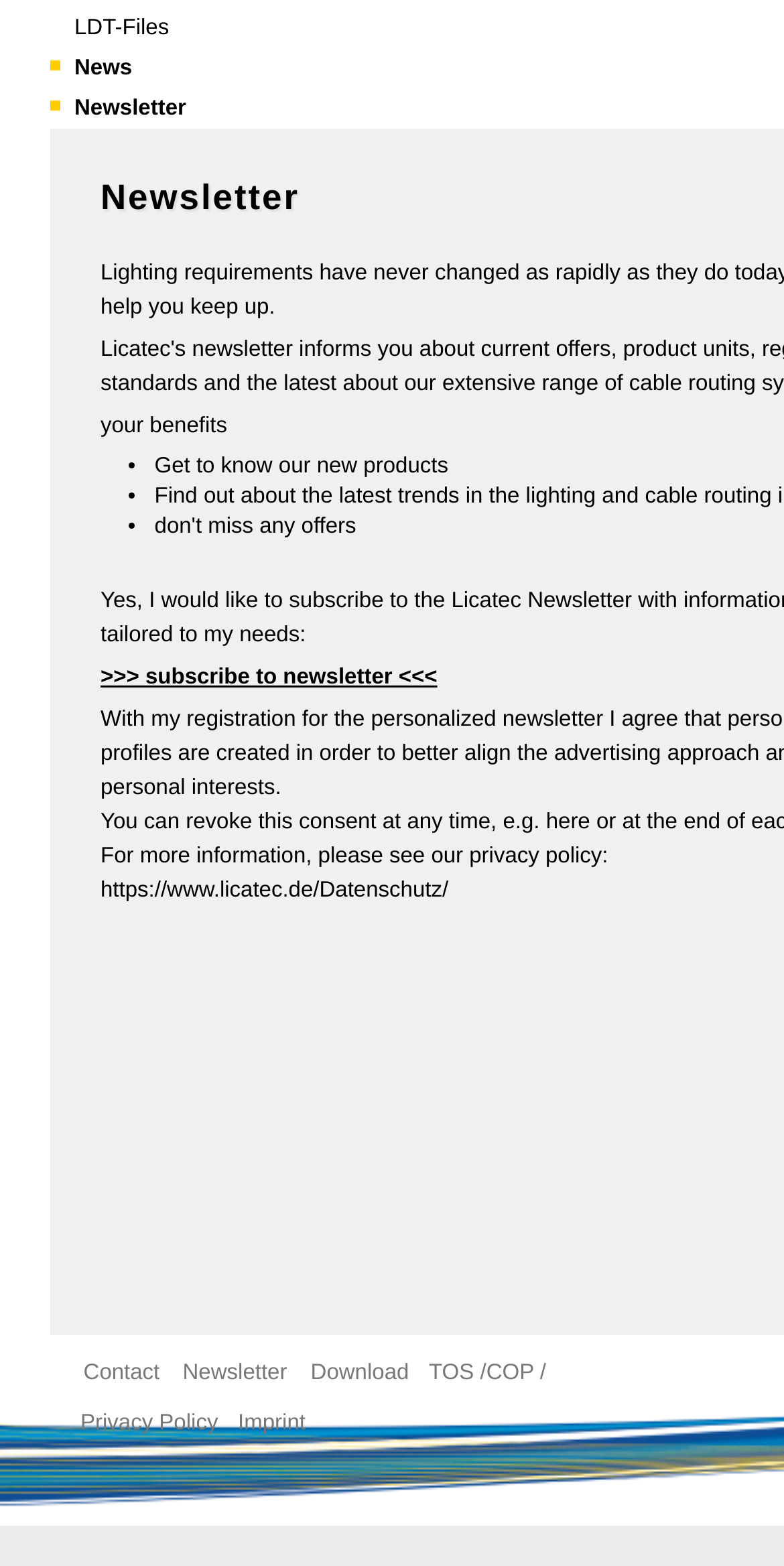Provide the bounding box coordinates for the specified HTML element described in this description: "Extrusion services". The coordinates should be four float numbers ranging from 0 to 1, in the format [left, top, right, bottom].

[0.115, 0.666, 0.844, 0.7]